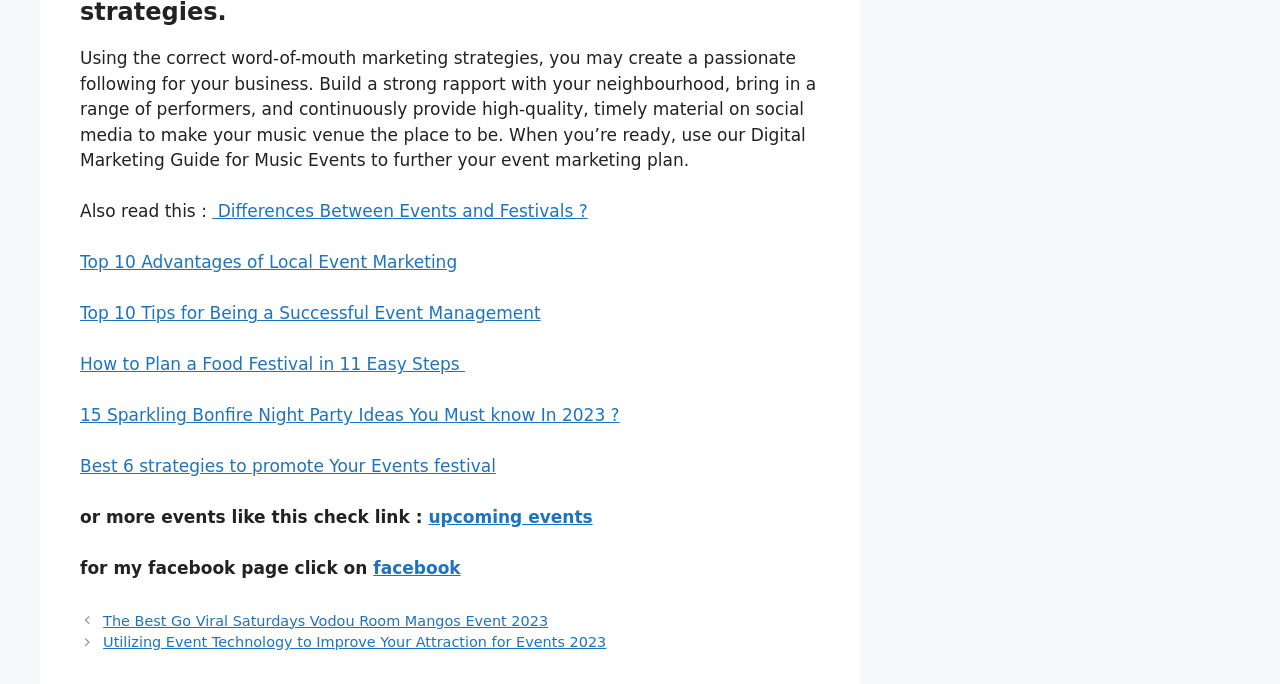What is the author's social media platform?
Answer with a single word or phrase by referring to the visual content.

Facebook